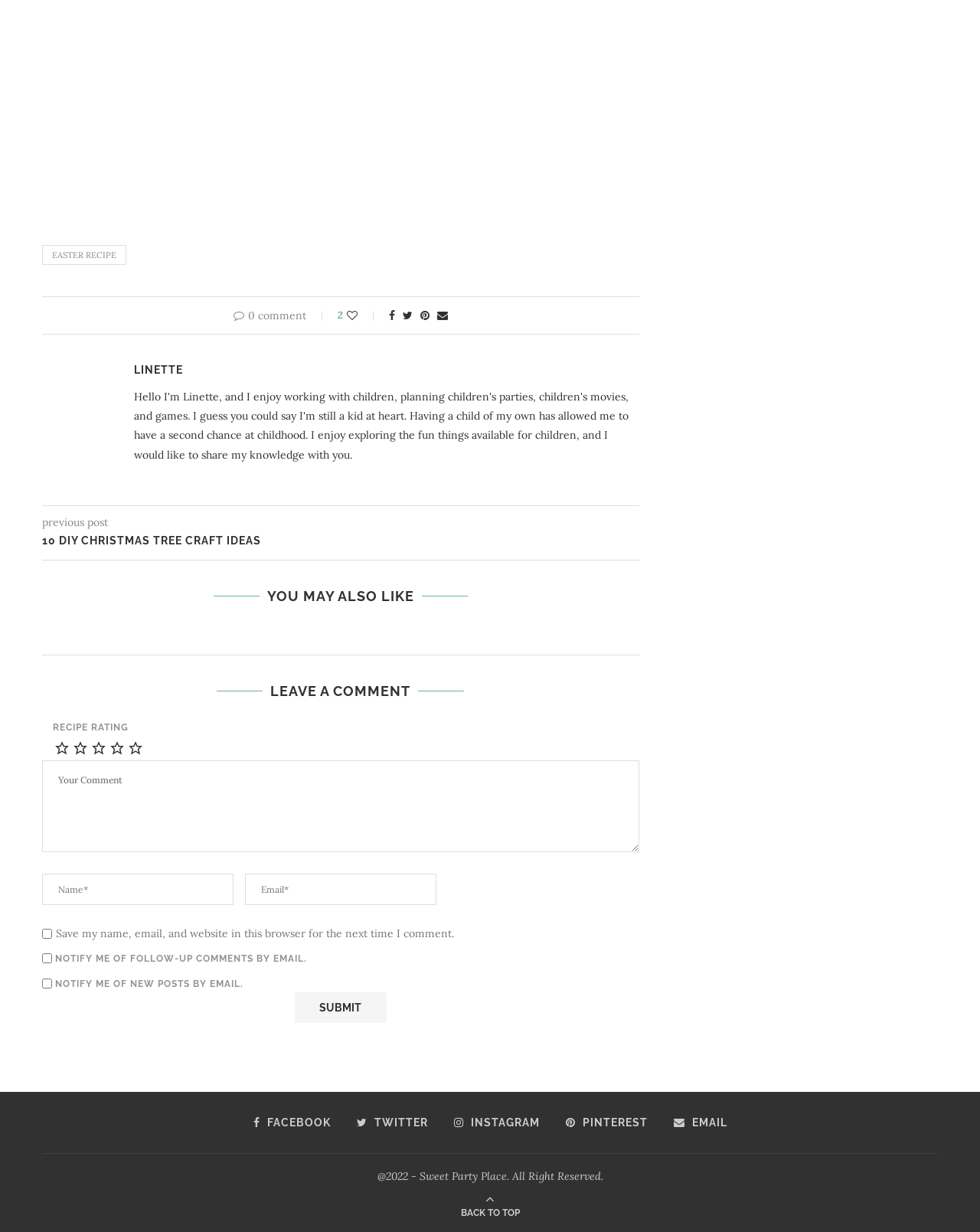Find the bounding box coordinates of the element you need to click on to perform this action: 'Submit the comment'. The coordinates should be represented by four float values between 0 and 1, in the format [left, top, right, bottom].

[0.301, 0.806, 0.395, 0.831]